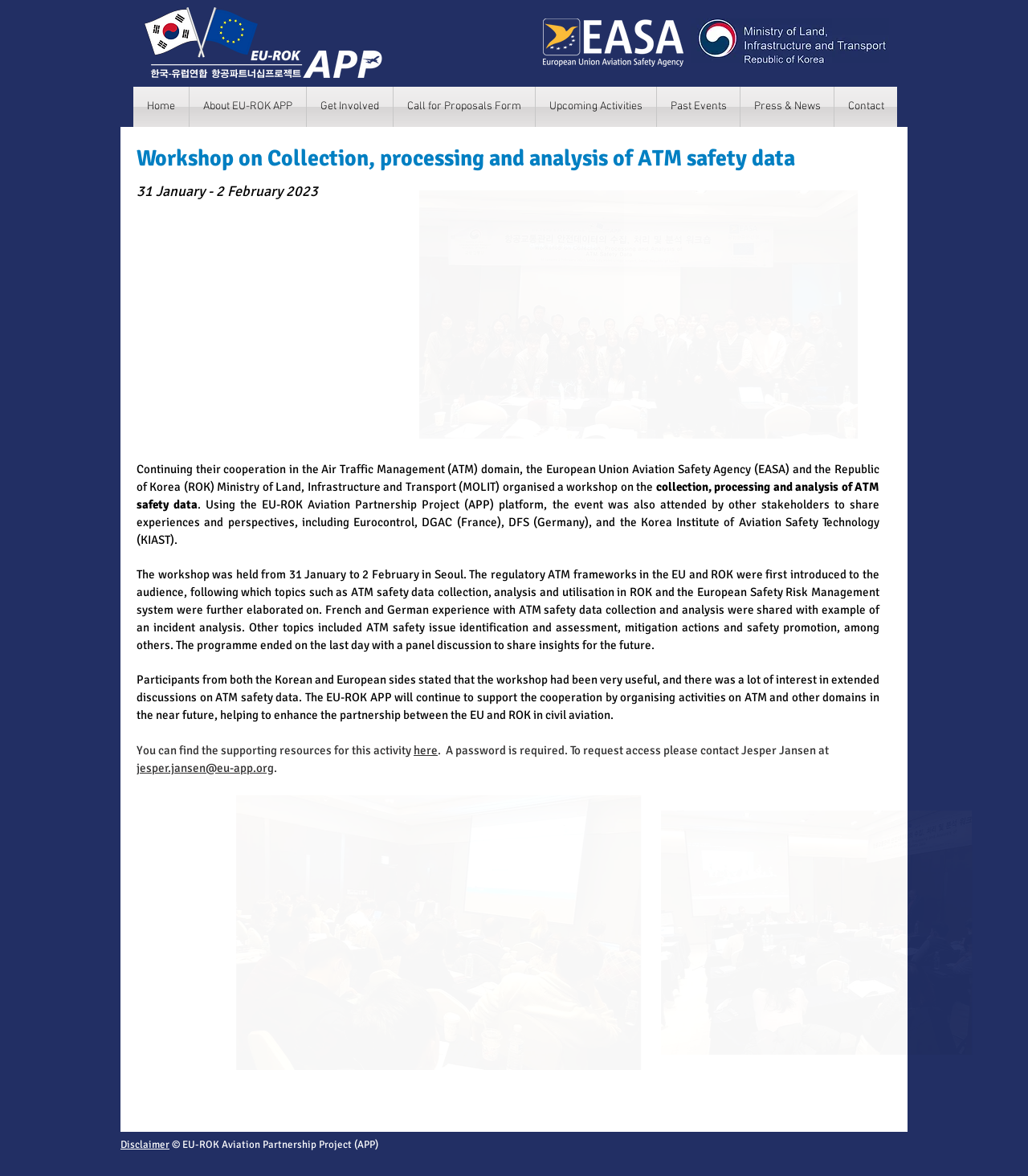What is the logo on the top left corner of the webpage?
Using the visual information, respond with a single word or phrase.

EU-ROK APP logo